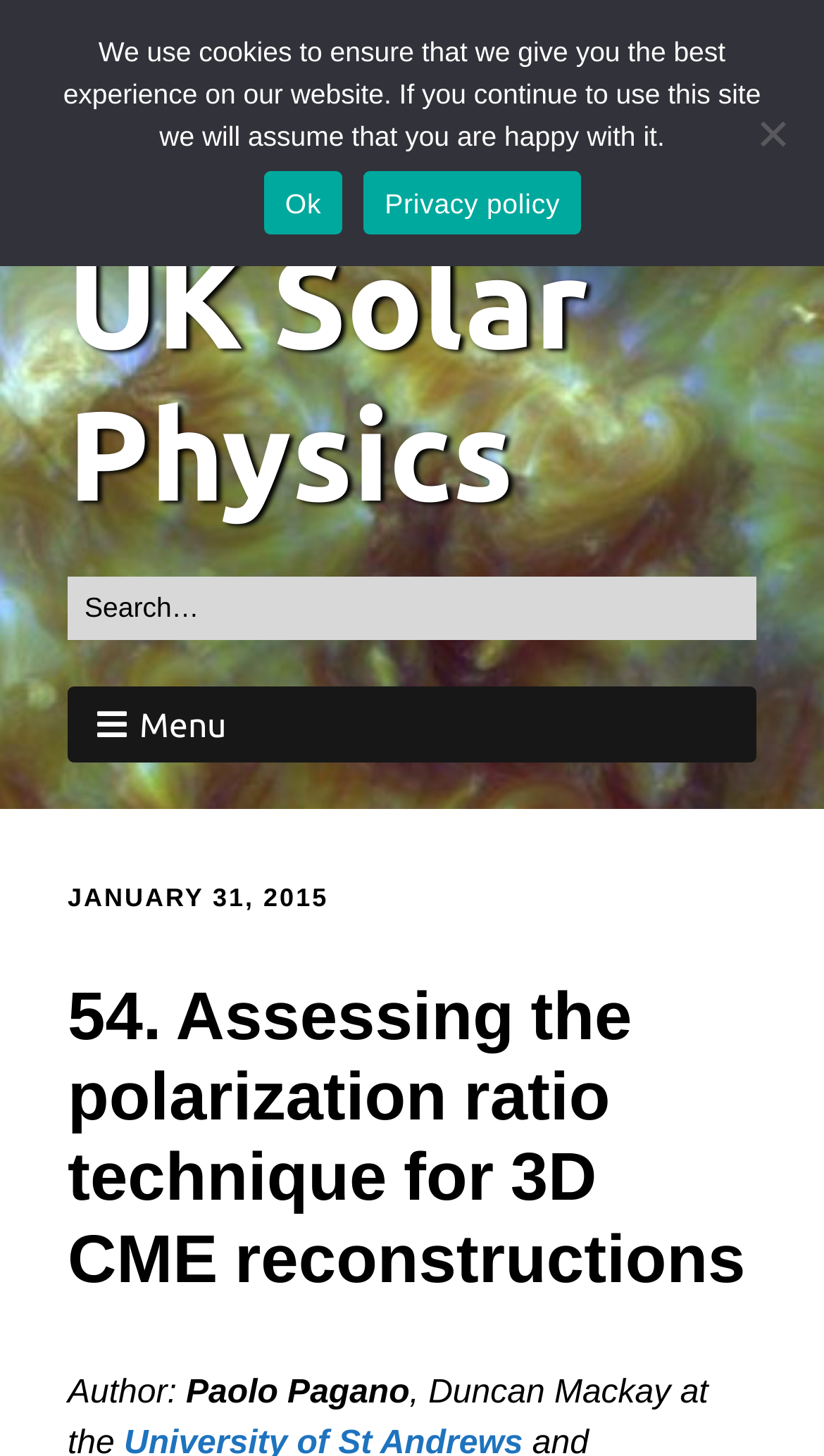What is the website's name?
Please provide a single word or phrase as your answer based on the screenshot.

UK Solar Physics